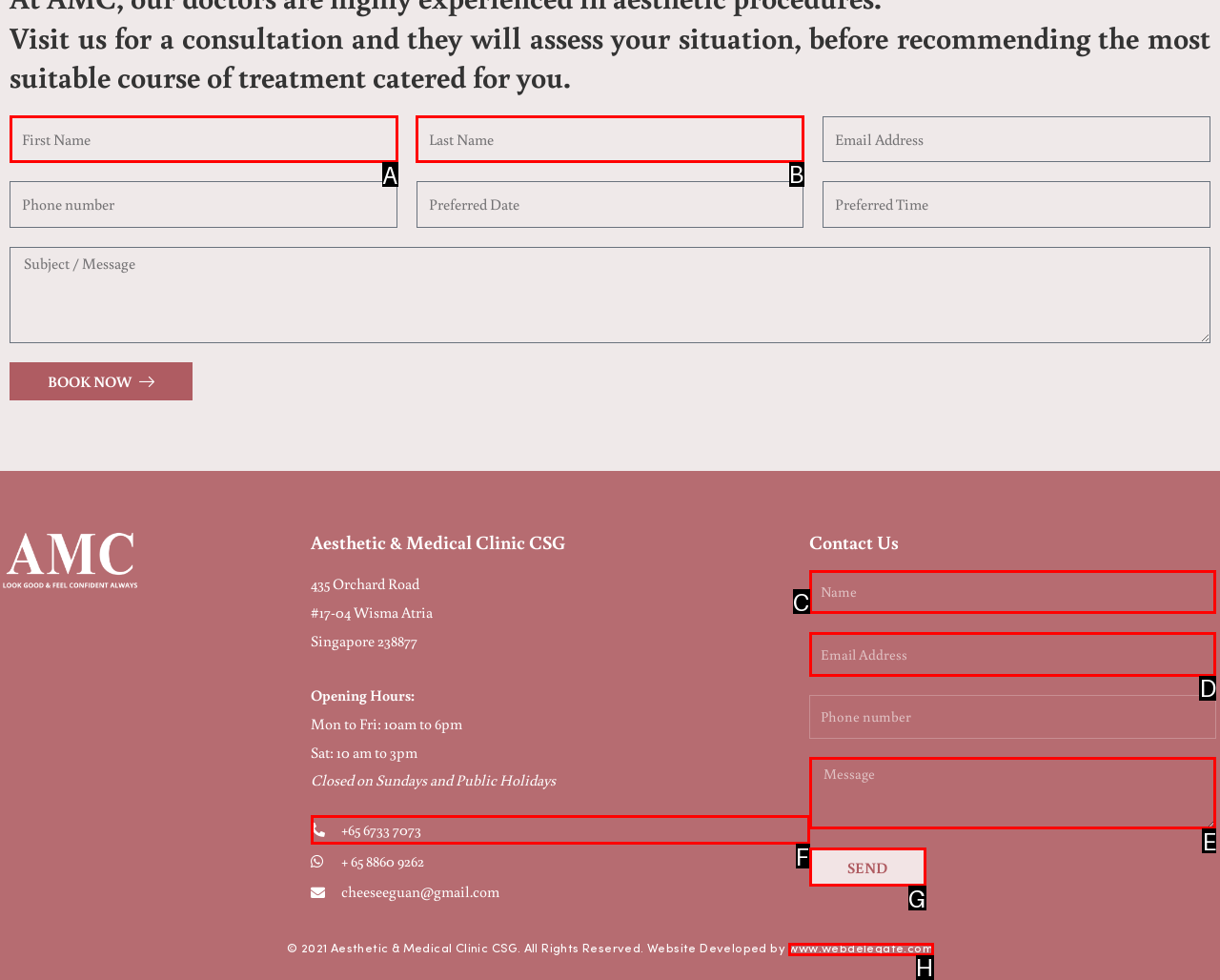Determine which option you need to click to execute the following task: Enter first name. Provide your answer as a single letter.

A